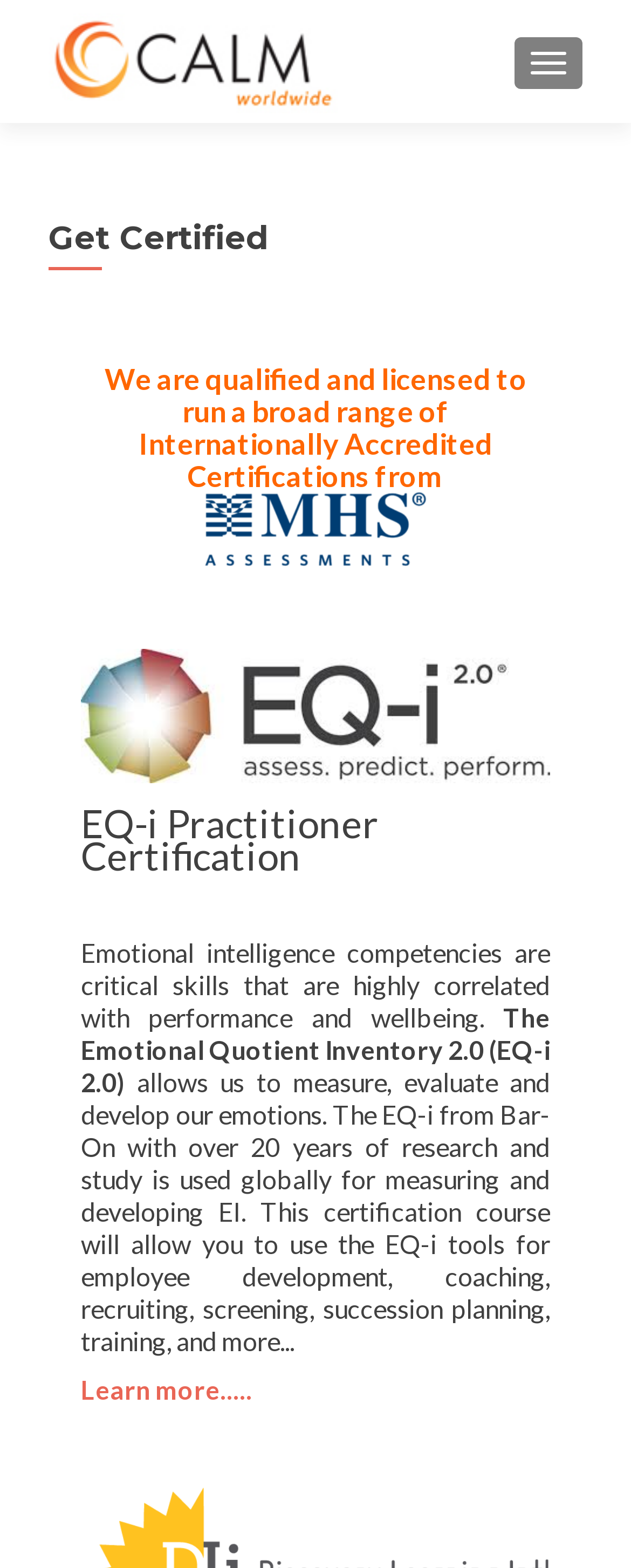What is the certification course about?
Using the image, provide a concise answer in one word or a short phrase.

Emotional intelligence